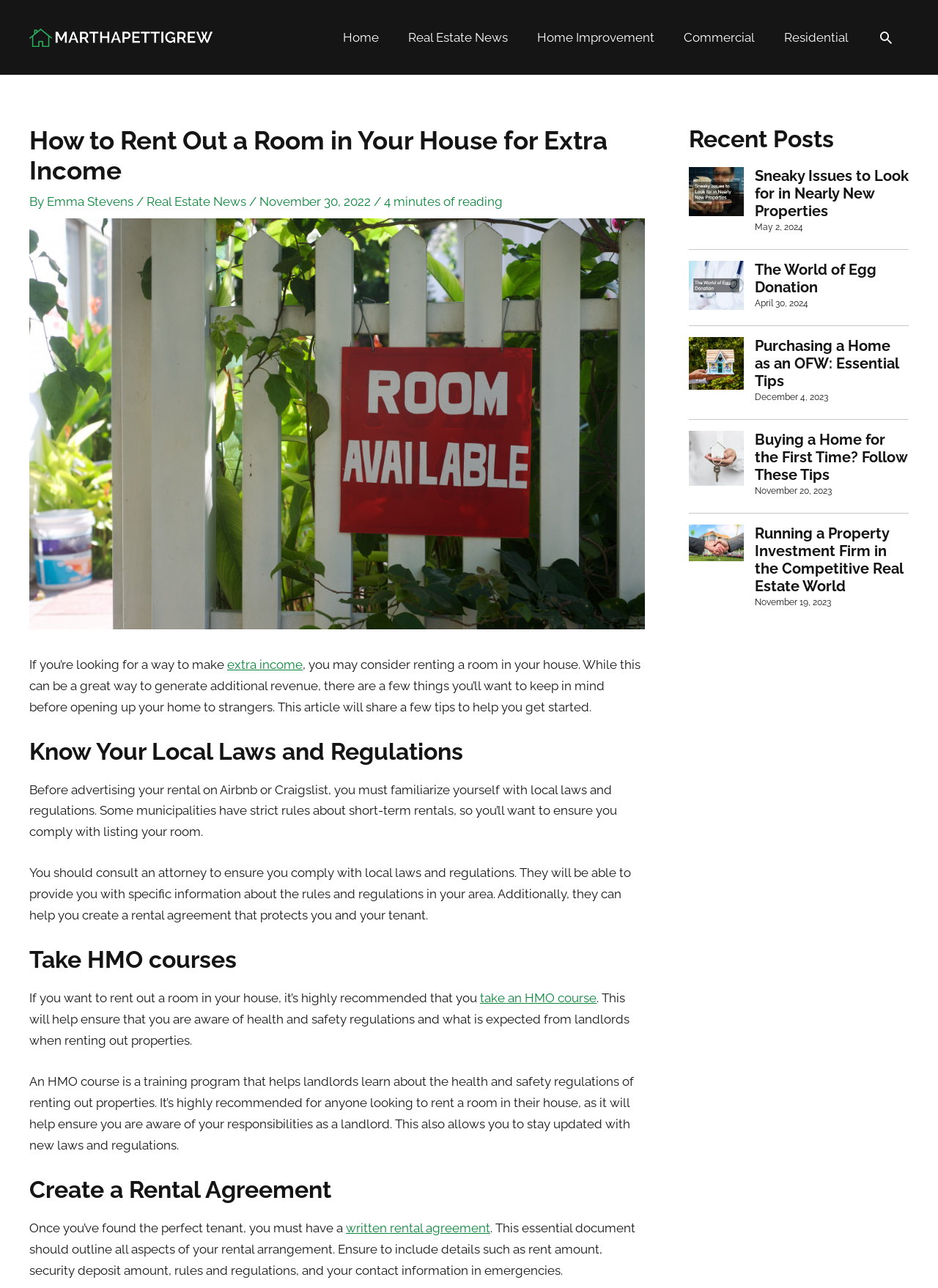Locate the bounding box of the UI element with the following description: "take an HMO course".

[0.512, 0.769, 0.636, 0.781]